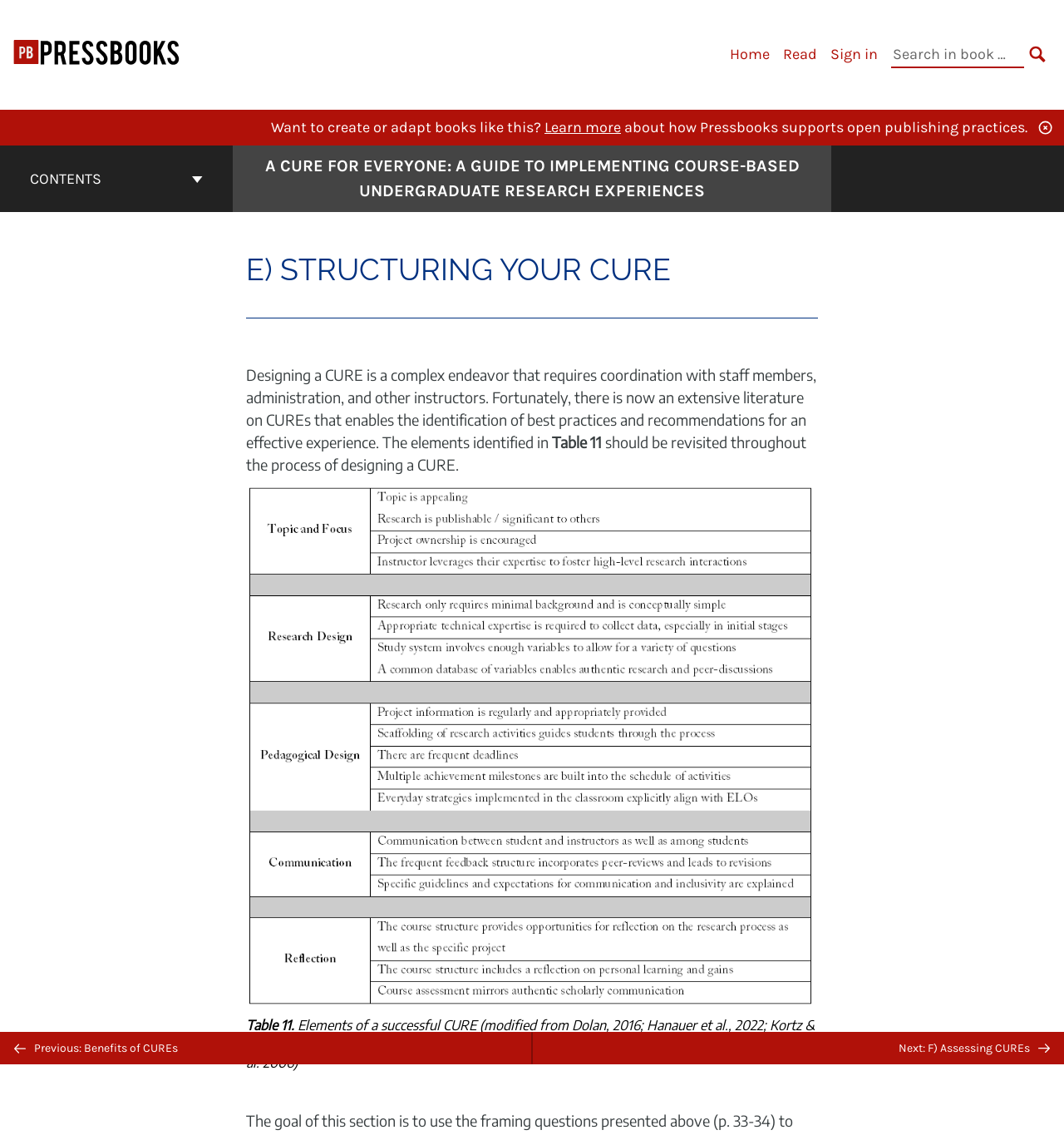Provide the bounding box coordinates for the area that should be clicked to complete the instruction: "Click on the button to go back to top".

[0.484, 0.874, 0.516, 0.903]